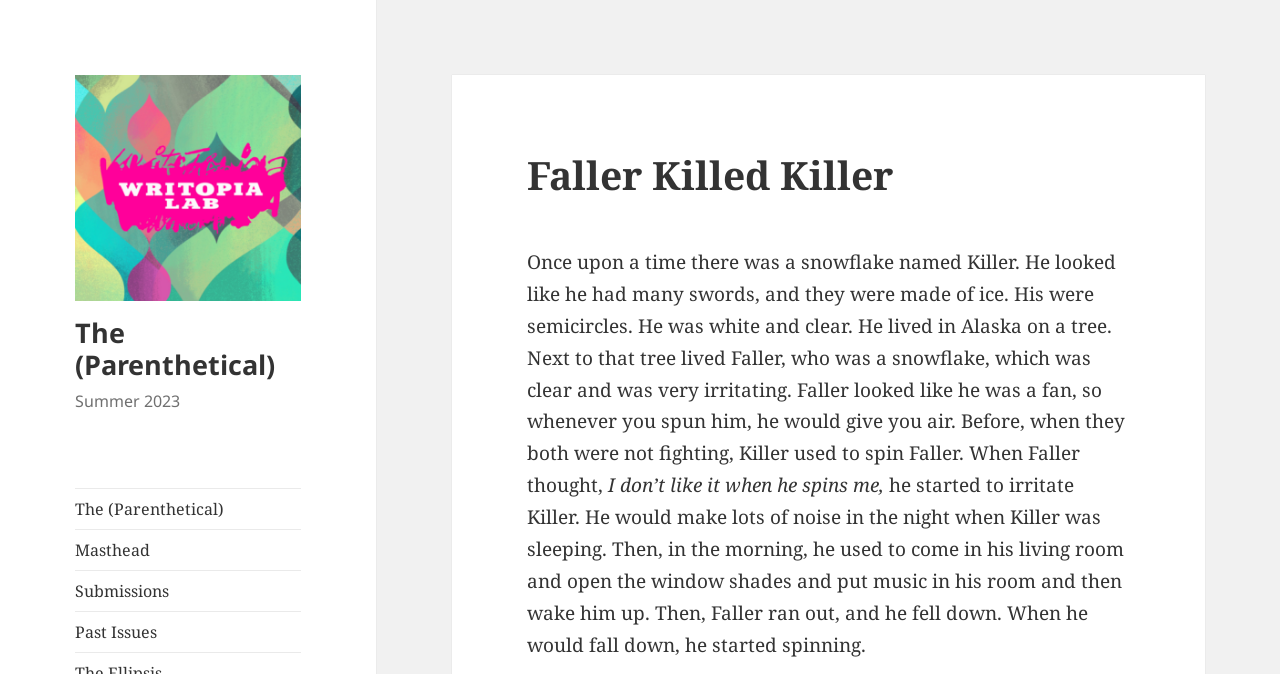What happens to Faller when he falls down?
Using the visual information, respond with a single word or phrase.

He starts spinning